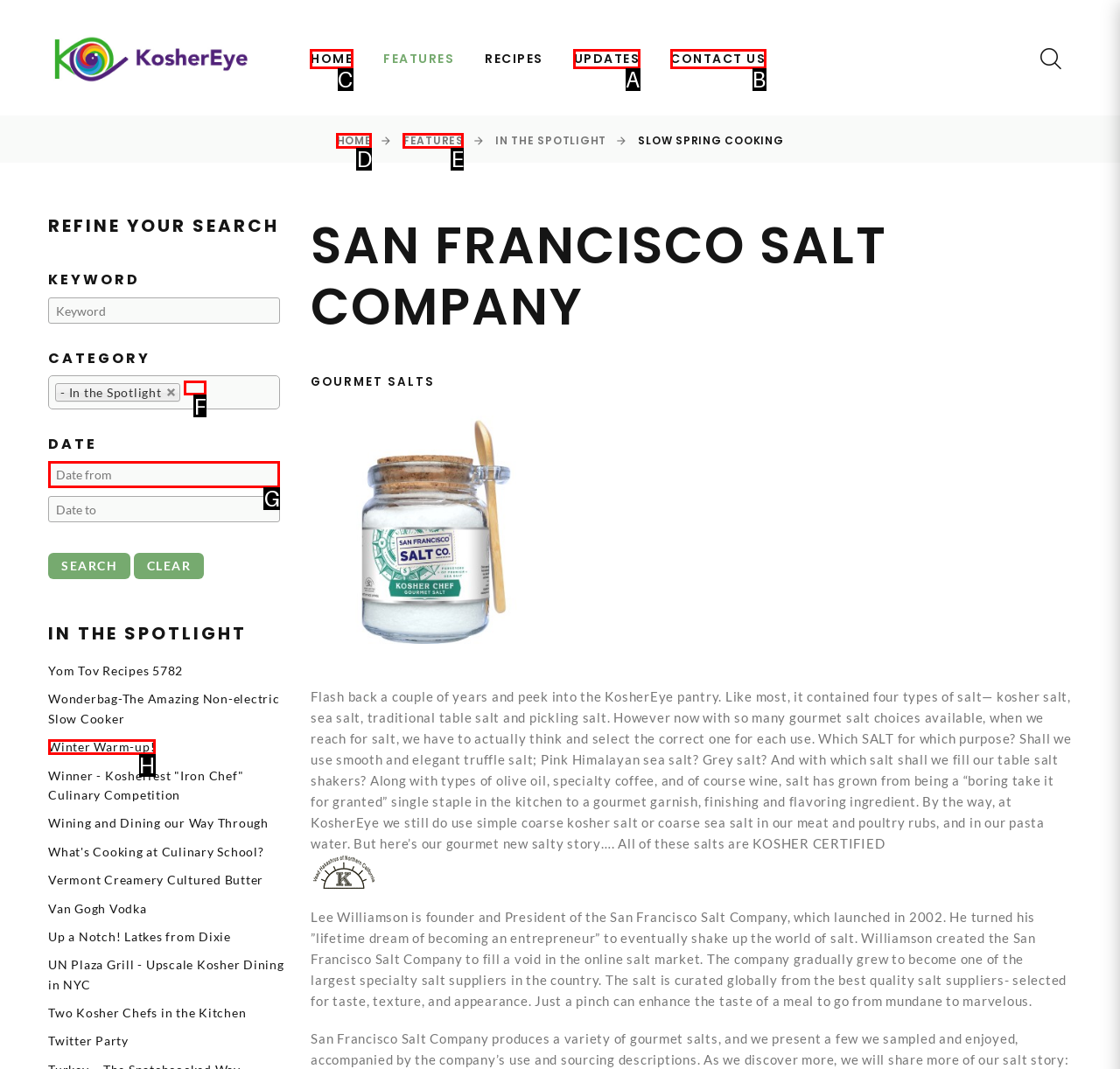Identify the HTML element to click to execute this task: Click on the 'HOME' link Respond with the letter corresponding to the proper option.

C